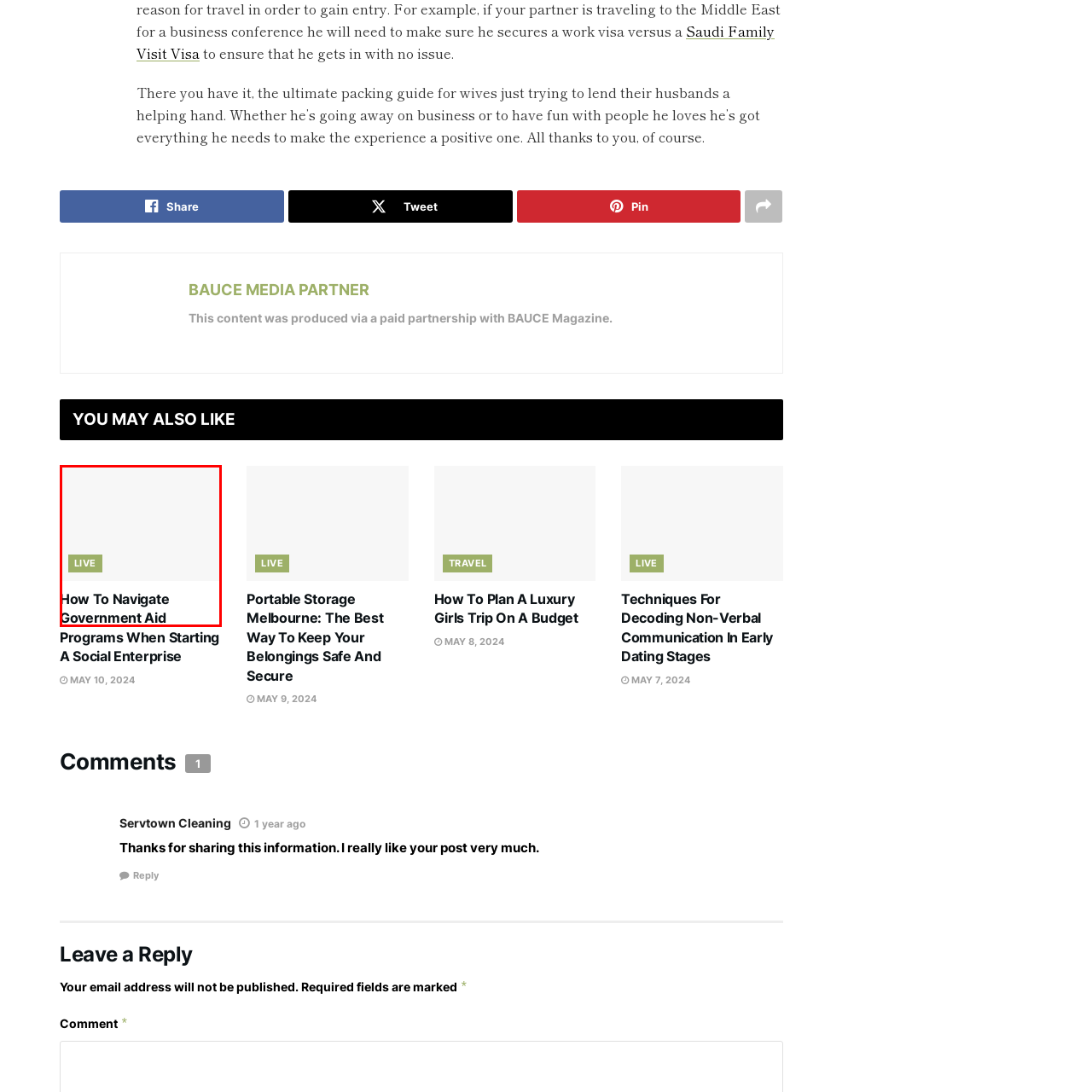What is the purpose of the guide?
Study the image framed by the red bounding box and answer the question in detail, relying on the visual clues provided.

The guide is designed to provide entrepreneurs with a comprehensive understanding of government aid programs and how to access them, ultimately helping them to develop their social enterprises effectively.